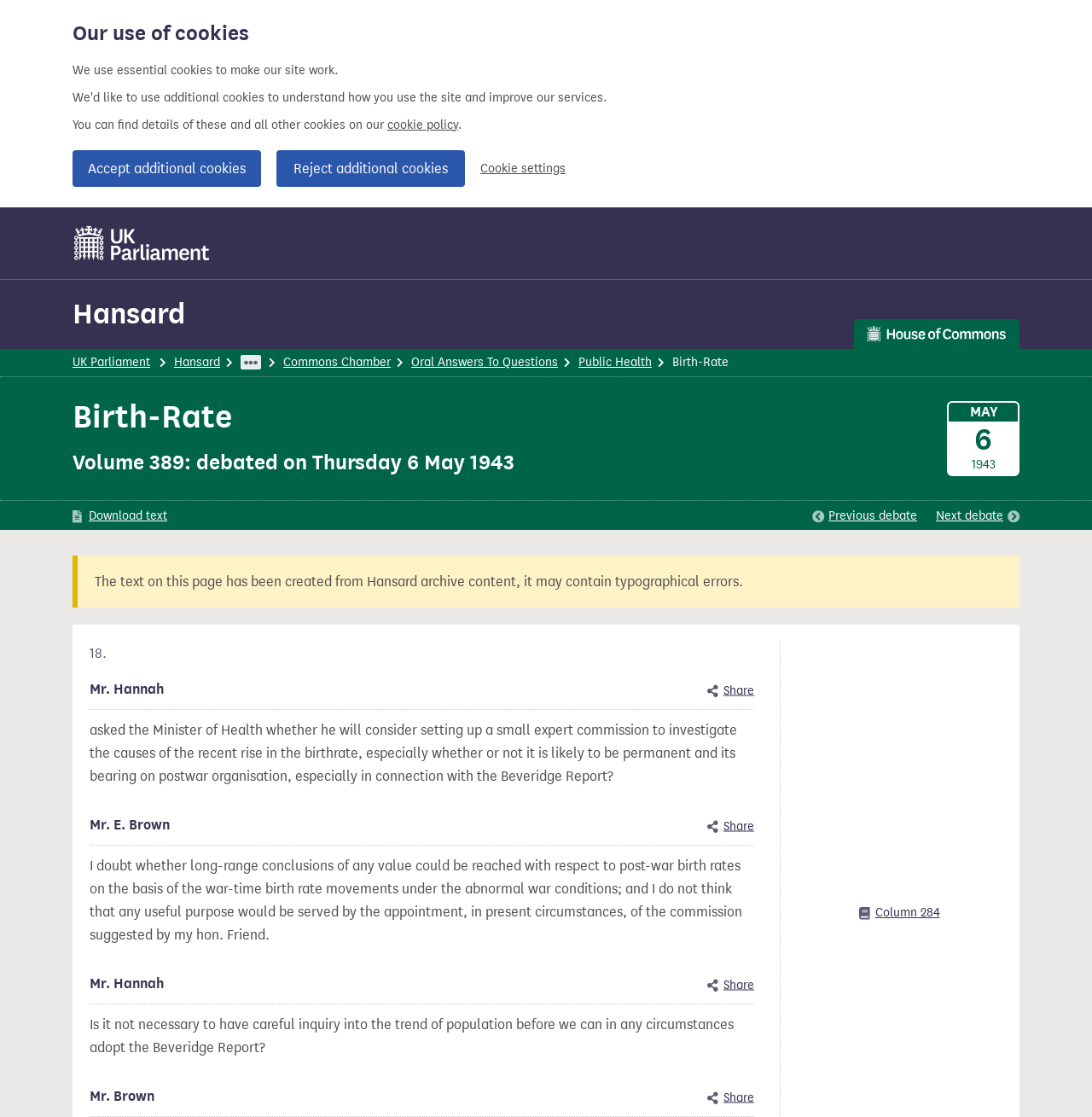Please find the bounding box coordinates of the element that needs to be clicked to perform the following instruction: "Toggle showing location of Column 284". The bounding box coordinates should be four float numbers between 0 and 1, represented as [left, top, right, bottom].

[0.786, 0.809, 0.861, 0.826]